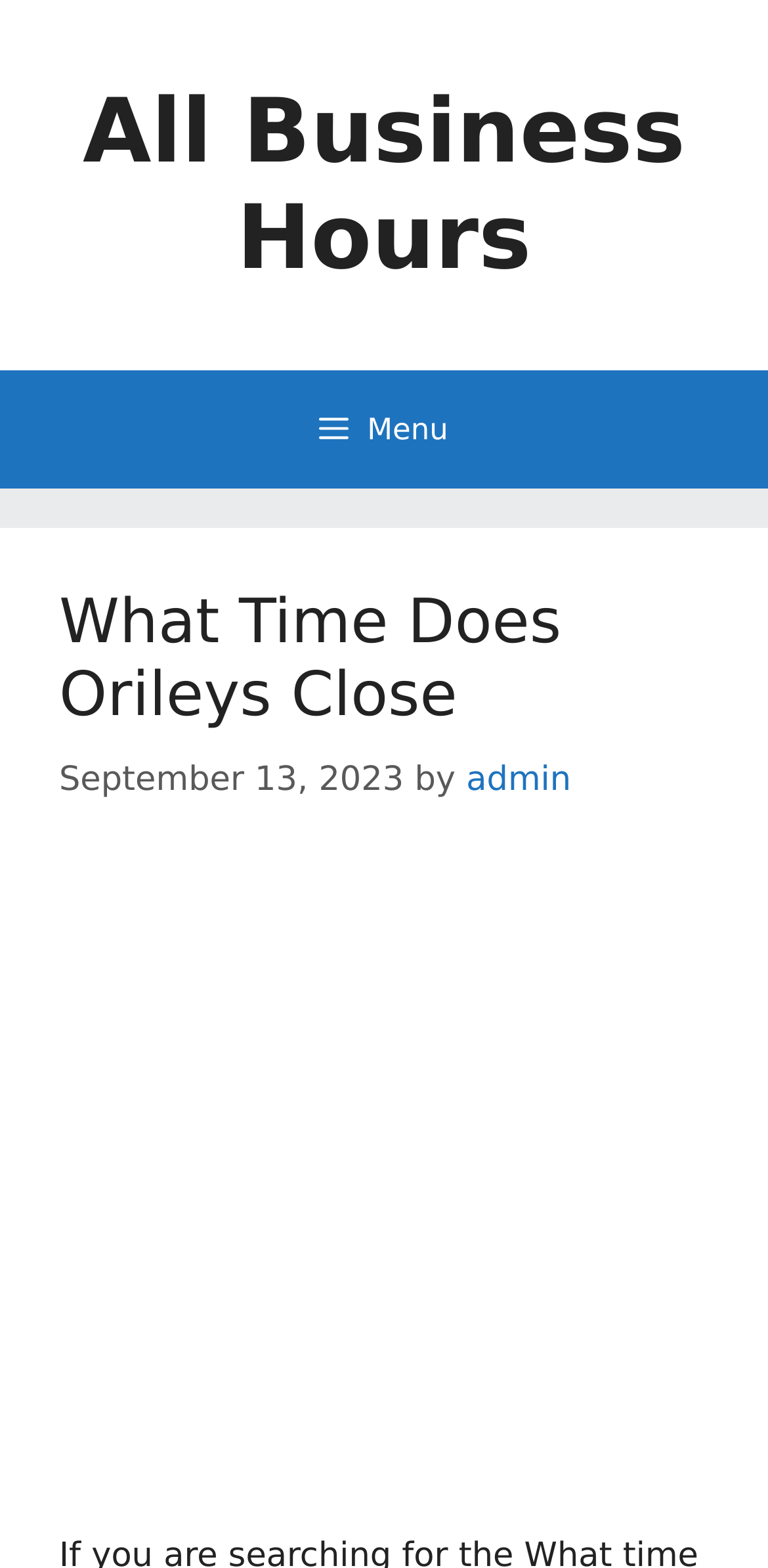Identify the headline of the webpage and generate its text content.

What Time Does Orileys Close